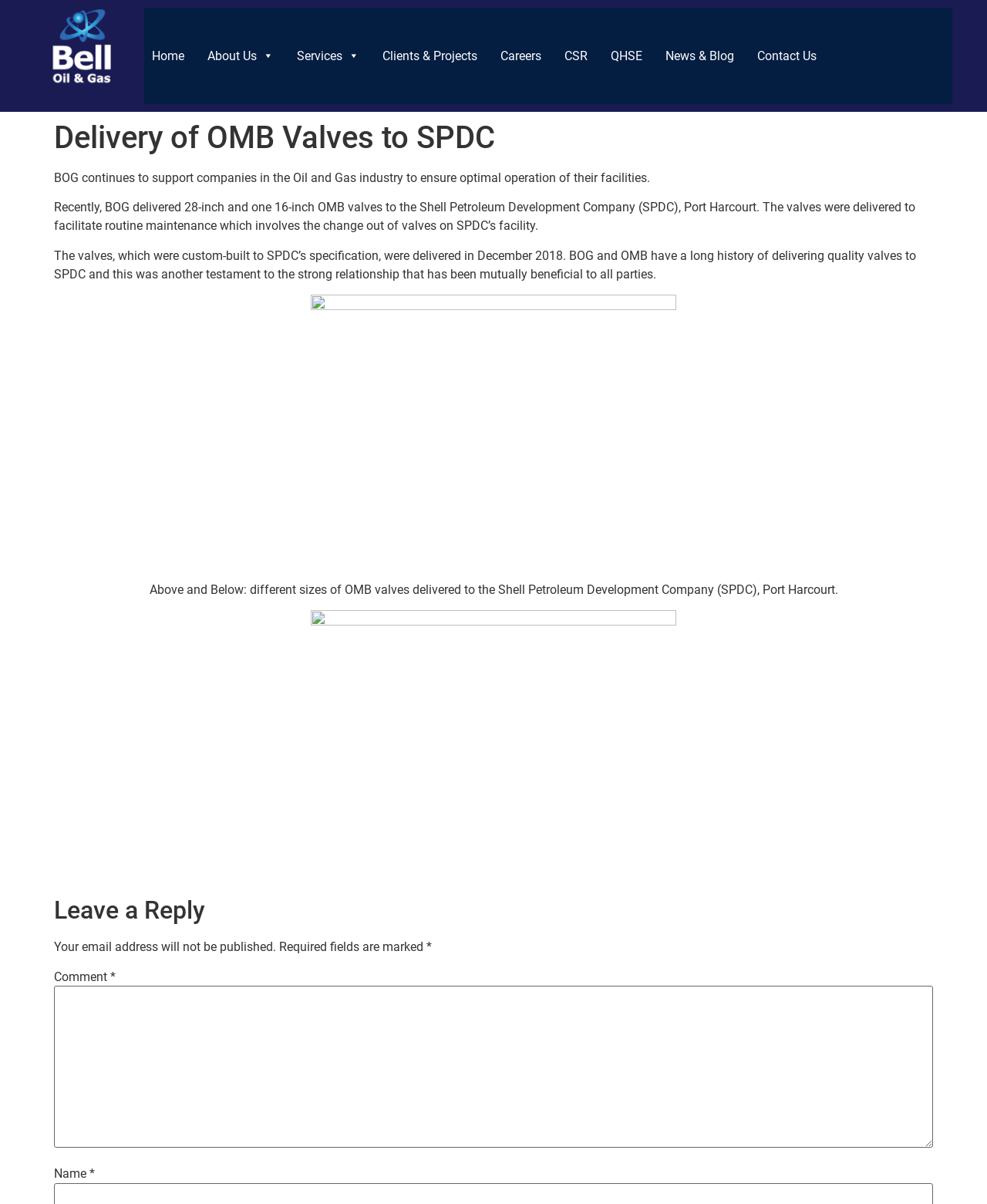Could you specify the bounding box coordinates for the clickable section to complete the following instruction: "Enter a comment"?

[0.055, 0.819, 0.945, 0.953]